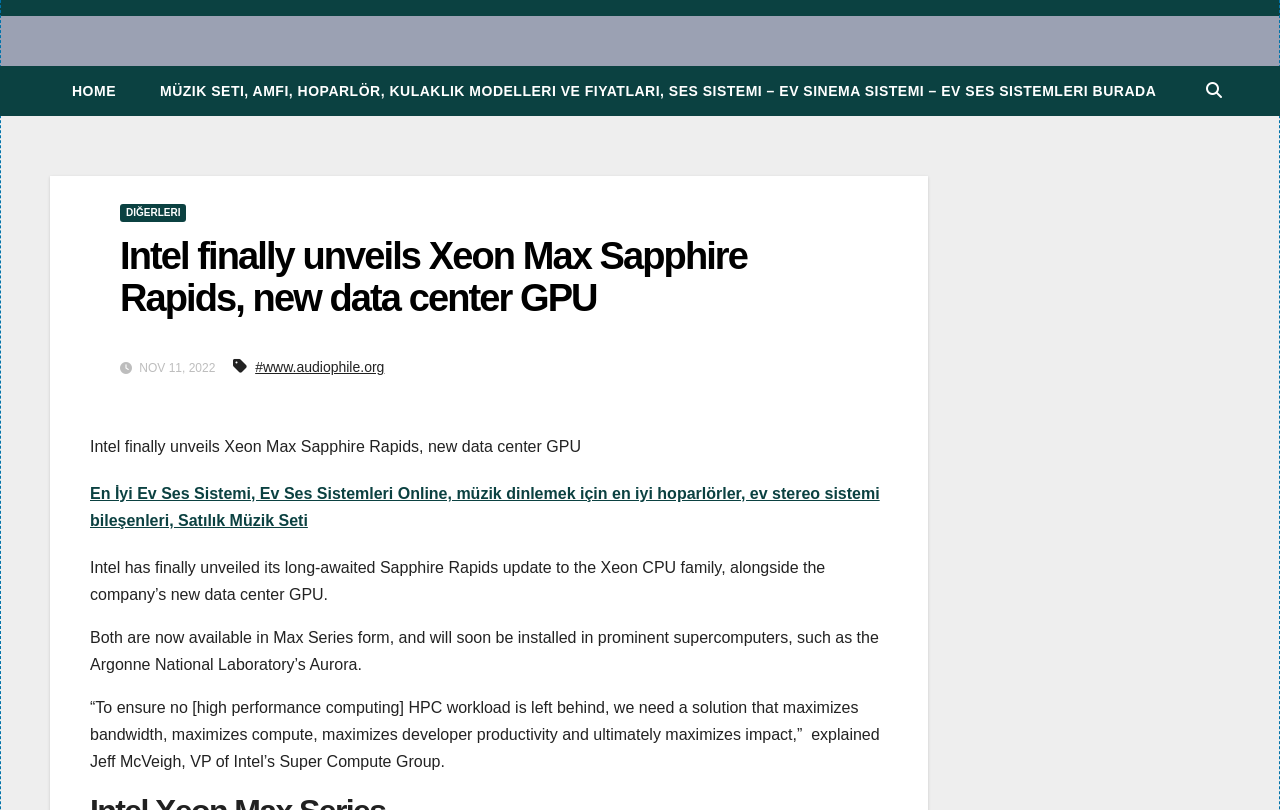Who is the VP of Intel’s Super Compute Group?
From the details in the image, provide a complete and detailed answer to the question.

I found the name of the VP of Intel’s Super Compute Group by reading the static text element which says 'explained Jeff McVeigh, VP of Intel’s Super Compute Group'.